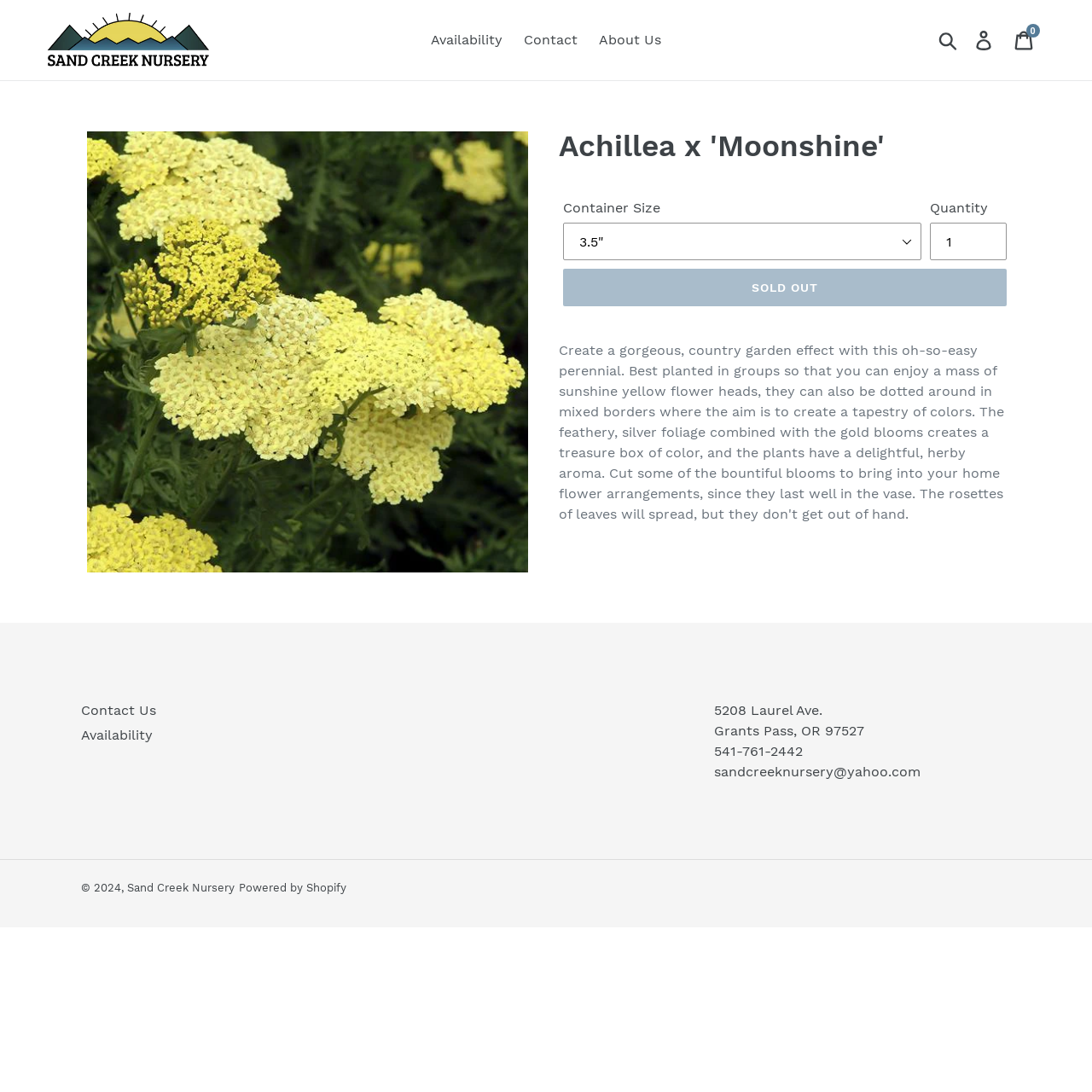What is the current quantity of the plant?
Could you give a comprehensive explanation in response to this question?

The spinbutton 'Quantity' has a valuemin of 1 and a valuetext of '', indicating that the current quantity of the plant is 1.